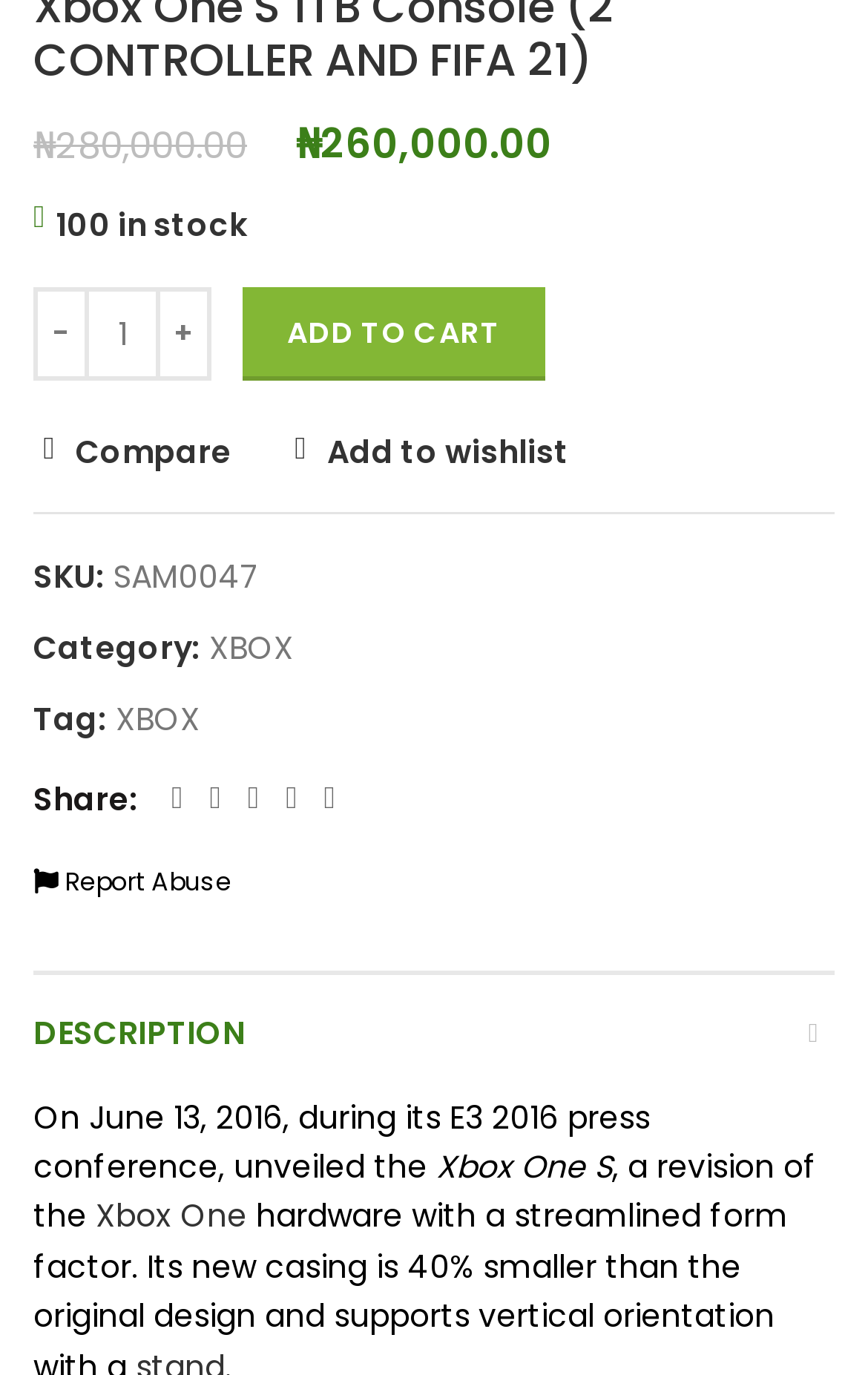Respond to the following question using a concise word or phrase: 
What is the product SKU?

SAM0047